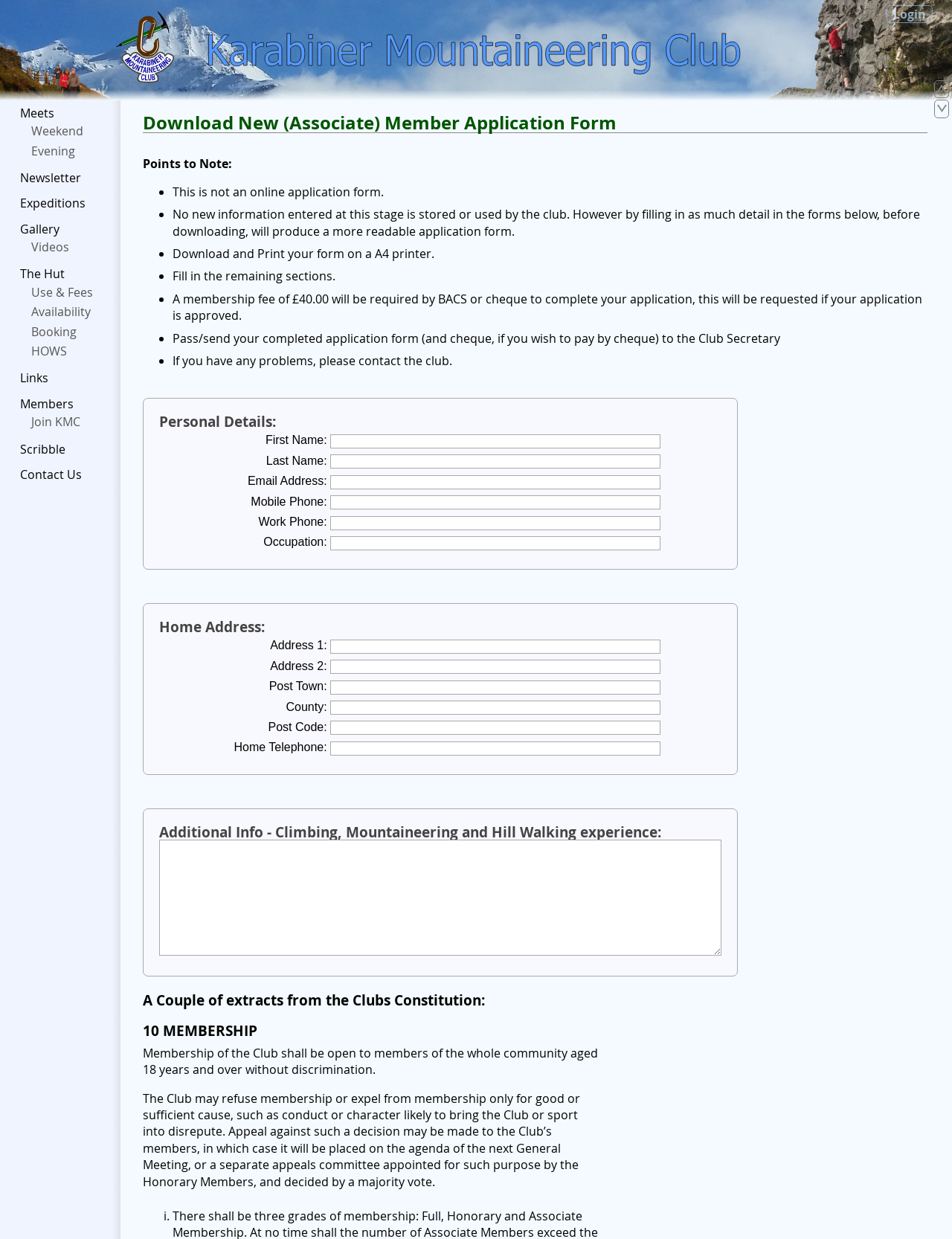Determine the bounding box coordinates of the area to click in order to meet this instruction: "Click on the 'The Hut' link".

[0.017, 0.215, 0.072, 0.228]